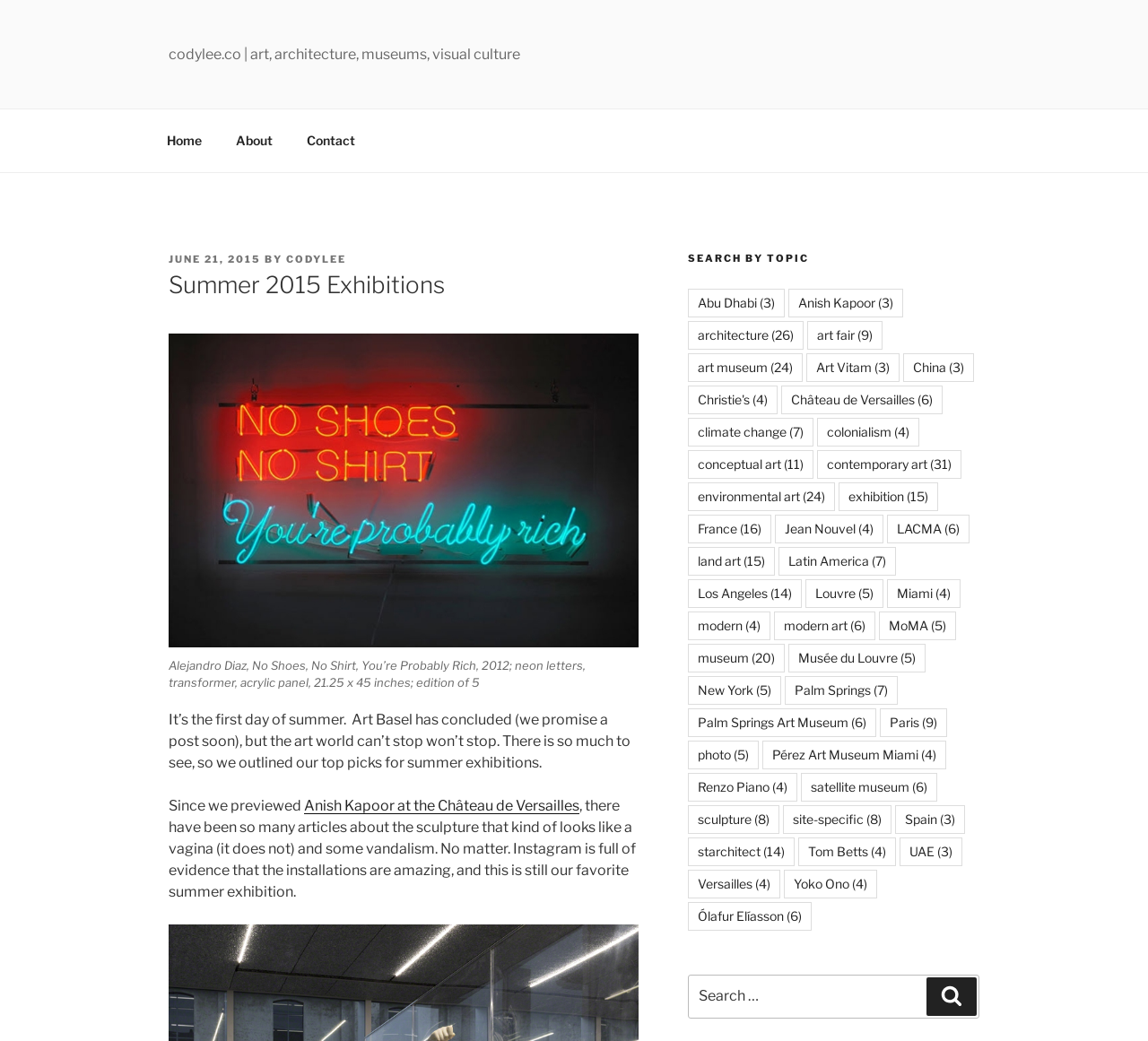Locate the bounding box coordinates of the area that needs to be clicked to fulfill the following instruction: "Click on the 'Home' link". The coordinates should be in the format of four float numbers between 0 and 1, namely [left, top, right, bottom].

[0.131, 0.114, 0.189, 0.156]